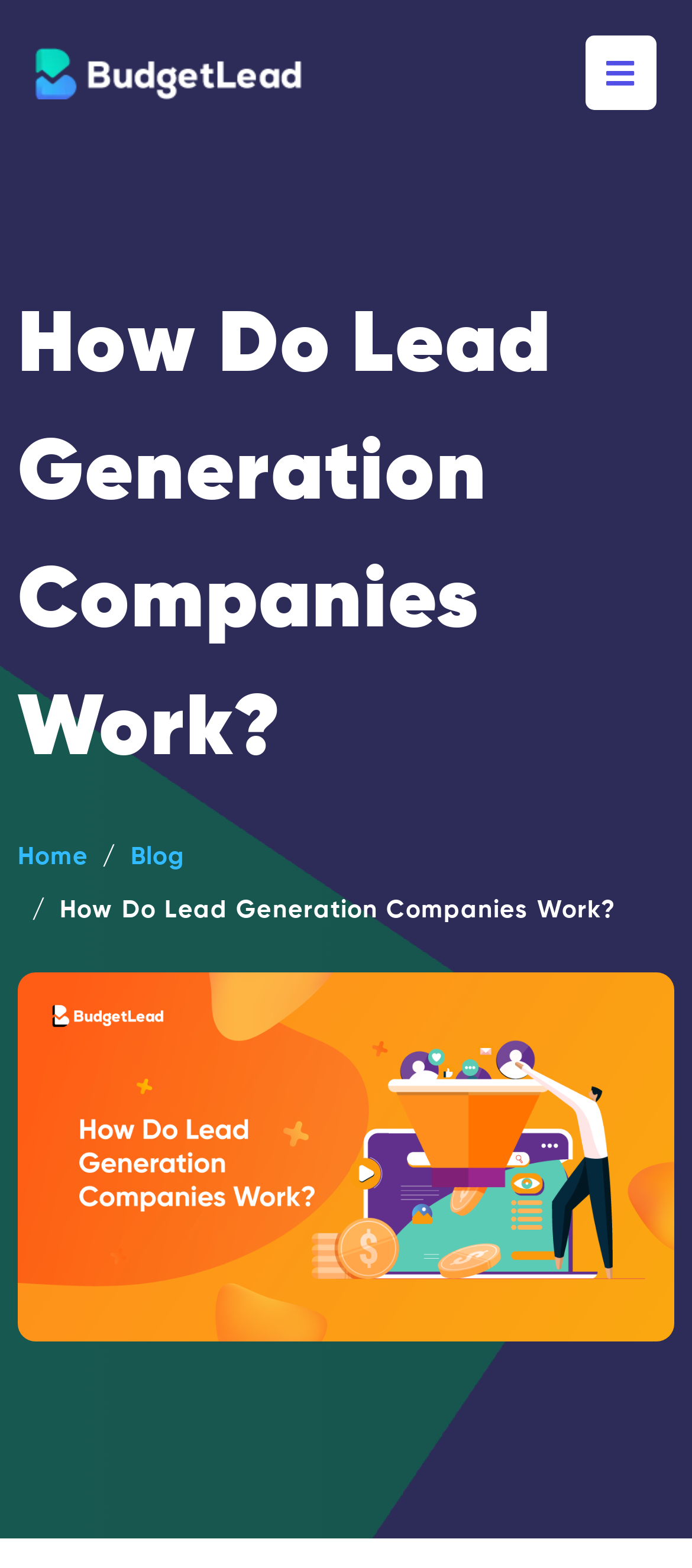Provide your answer in a single word or phrase: 
What is the text on the top-left image?

lead generation